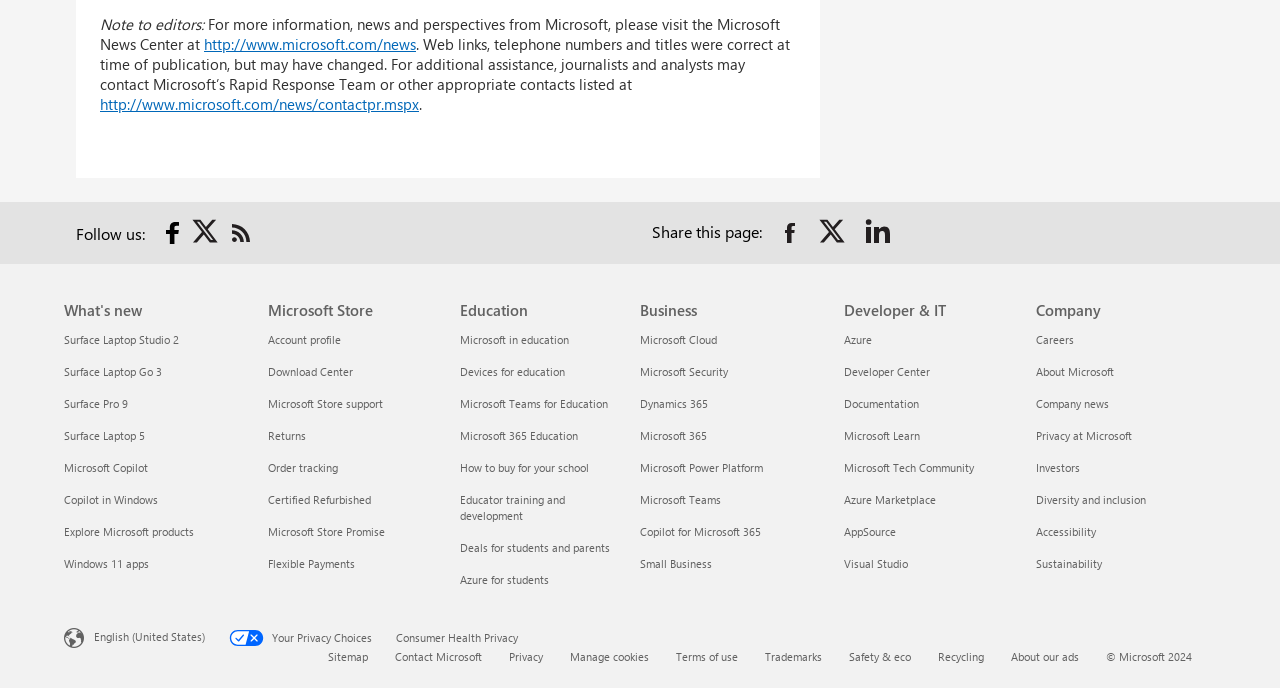How many categories are listed in the 'Footer Resource links' section?
Please answer the question as detailed as possible.

The 'Footer Resource links' section is located at the bottom of the webpage and contains links to various Microsoft resources. There are 5 categories listed in this section: What's new, Microsoft Store, Education, Business, and Developer & IT.